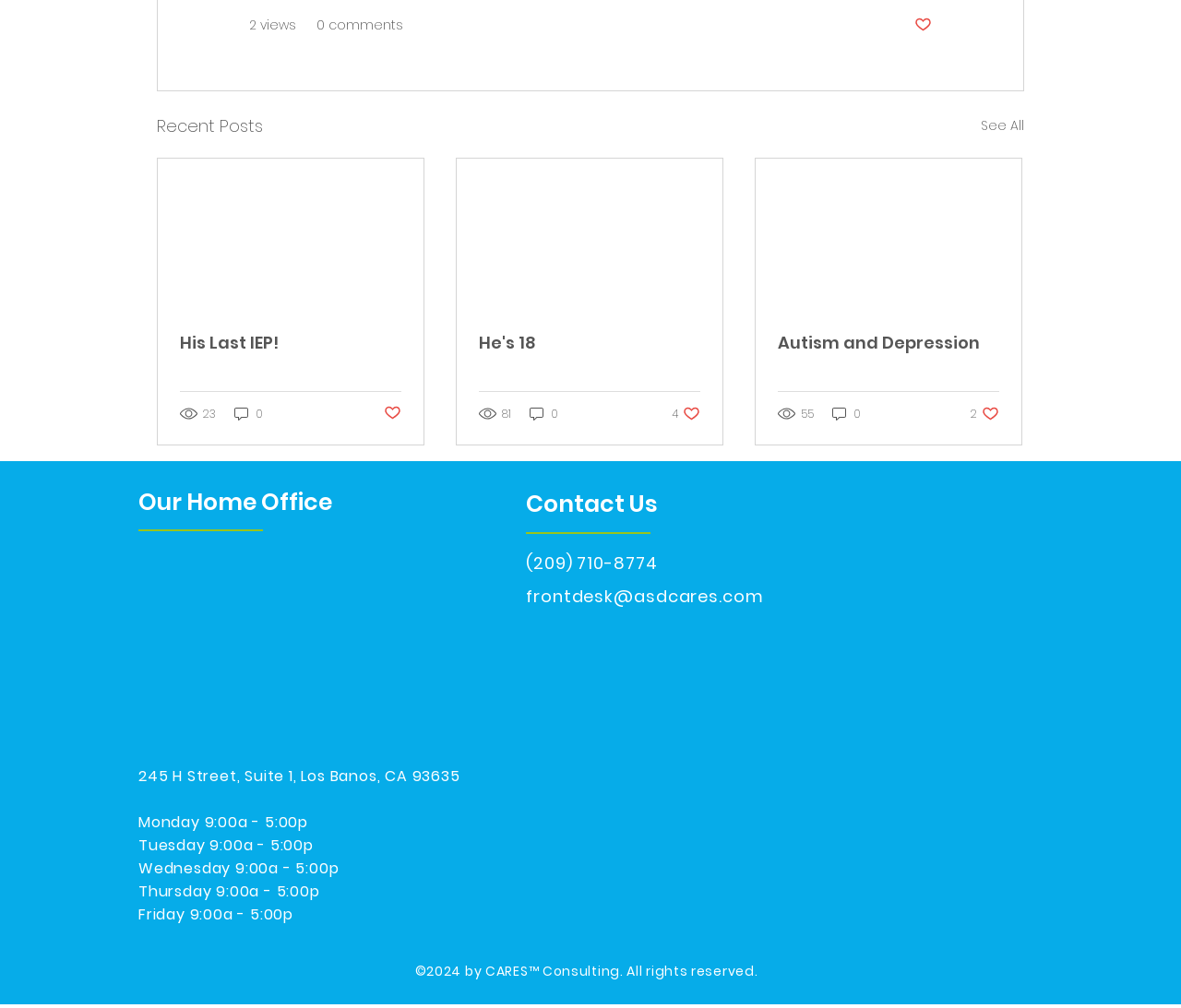How many likes does the second post have?
From the image, provide a succinct answer in one word or a short phrase.

4